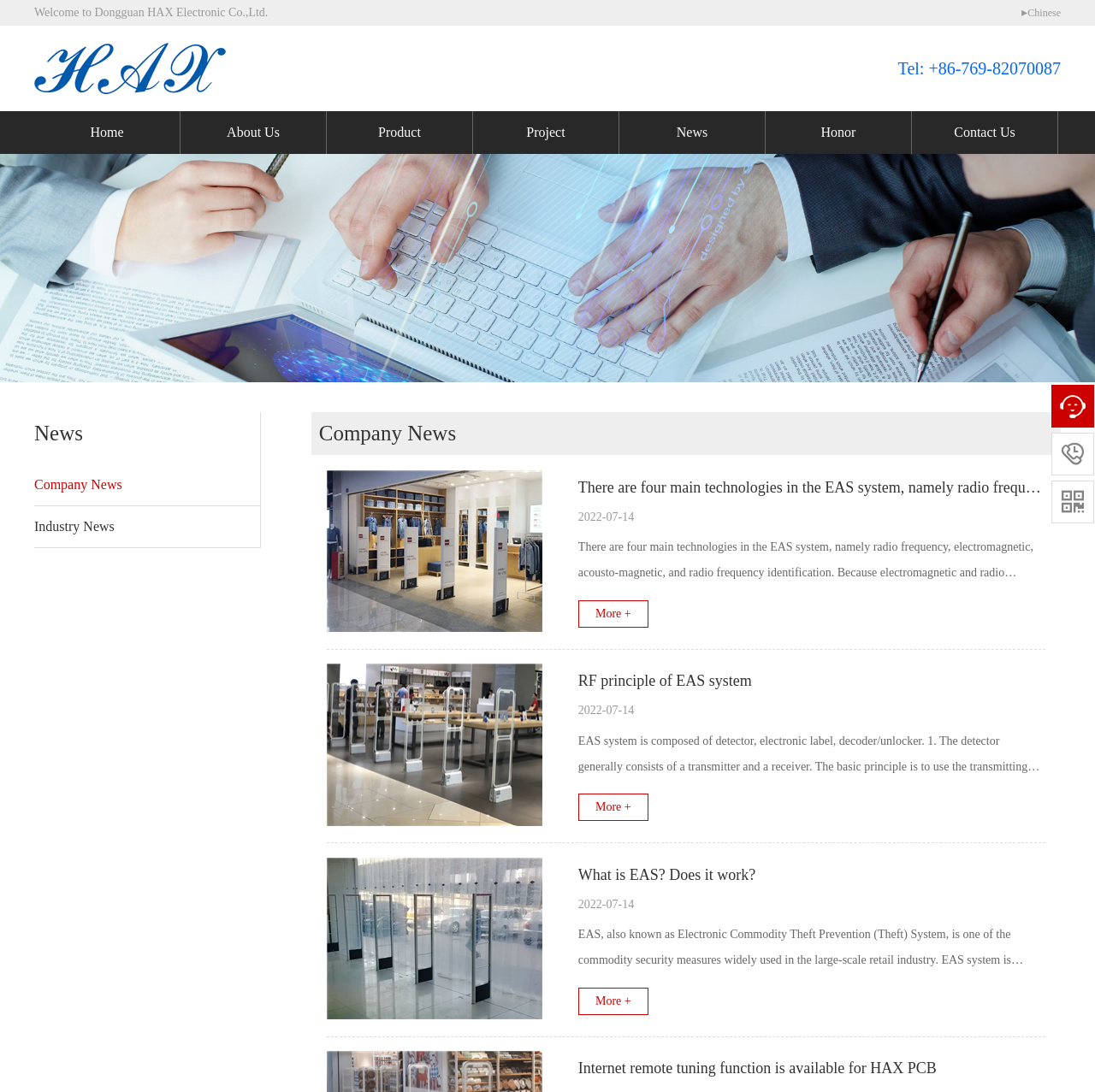Respond to the question below with a concise word or phrase:
What is the company name?

Dongguan HAX Electronic Co.,Ltd.